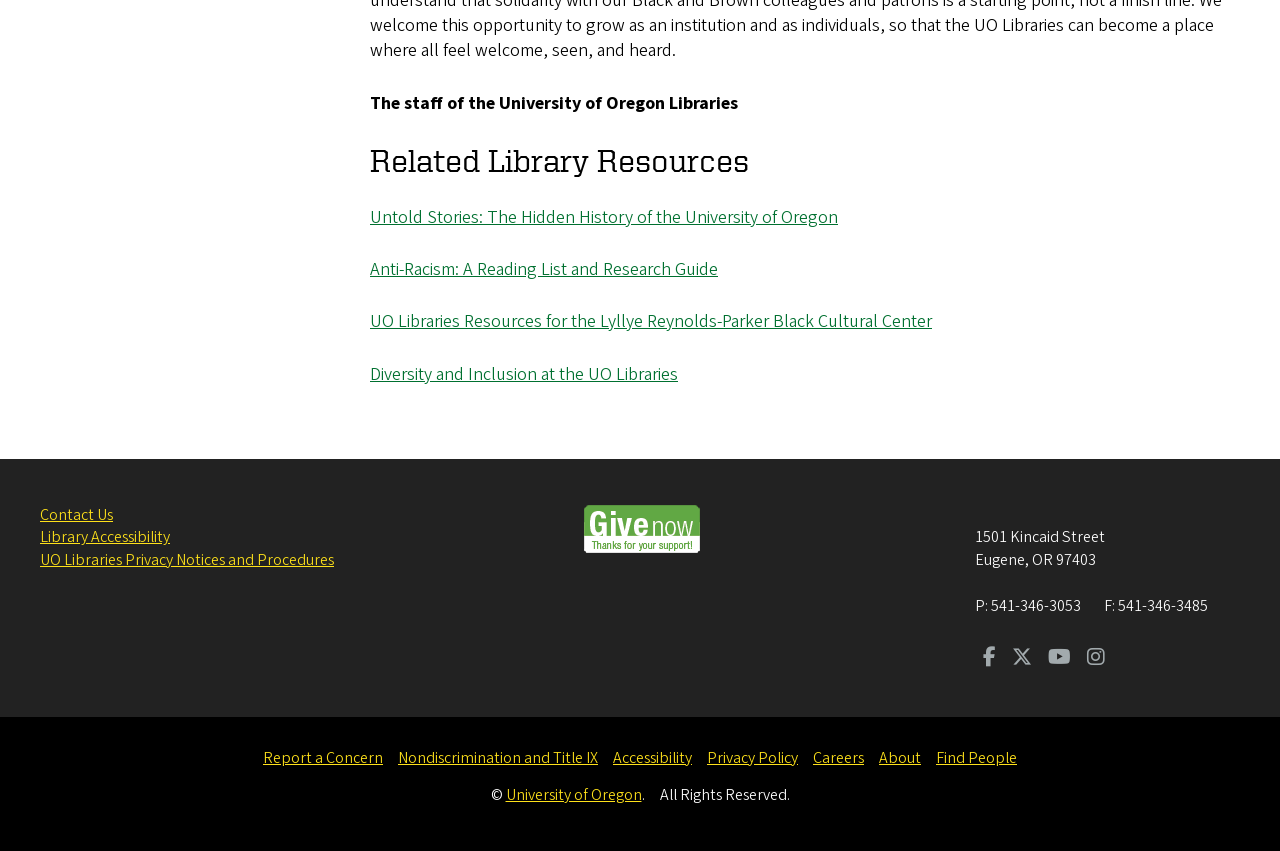Find the coordinates for the bounding box of the element with this description: "+356 21332936".

None